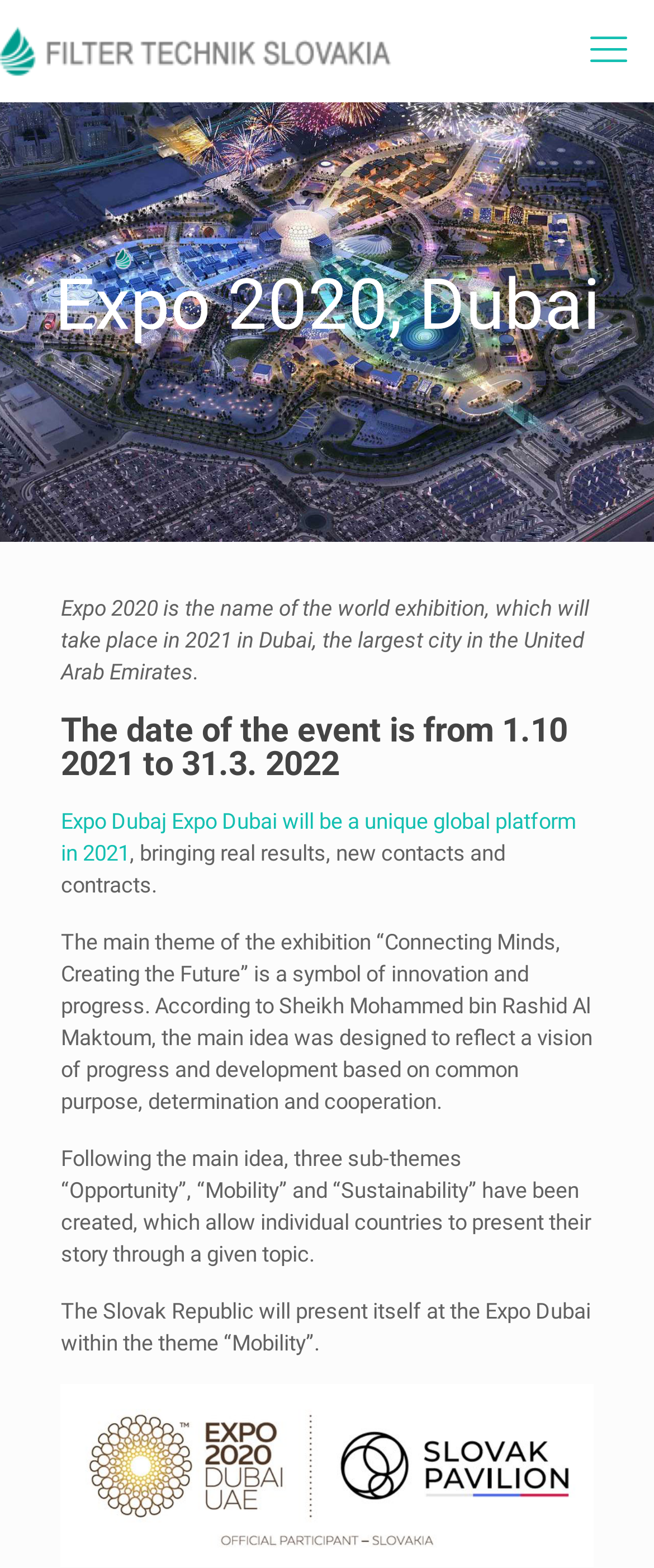Please provide a brief answer to the question using only one word or phrase: 
What is the name of the world exhibition?

Expo 2020